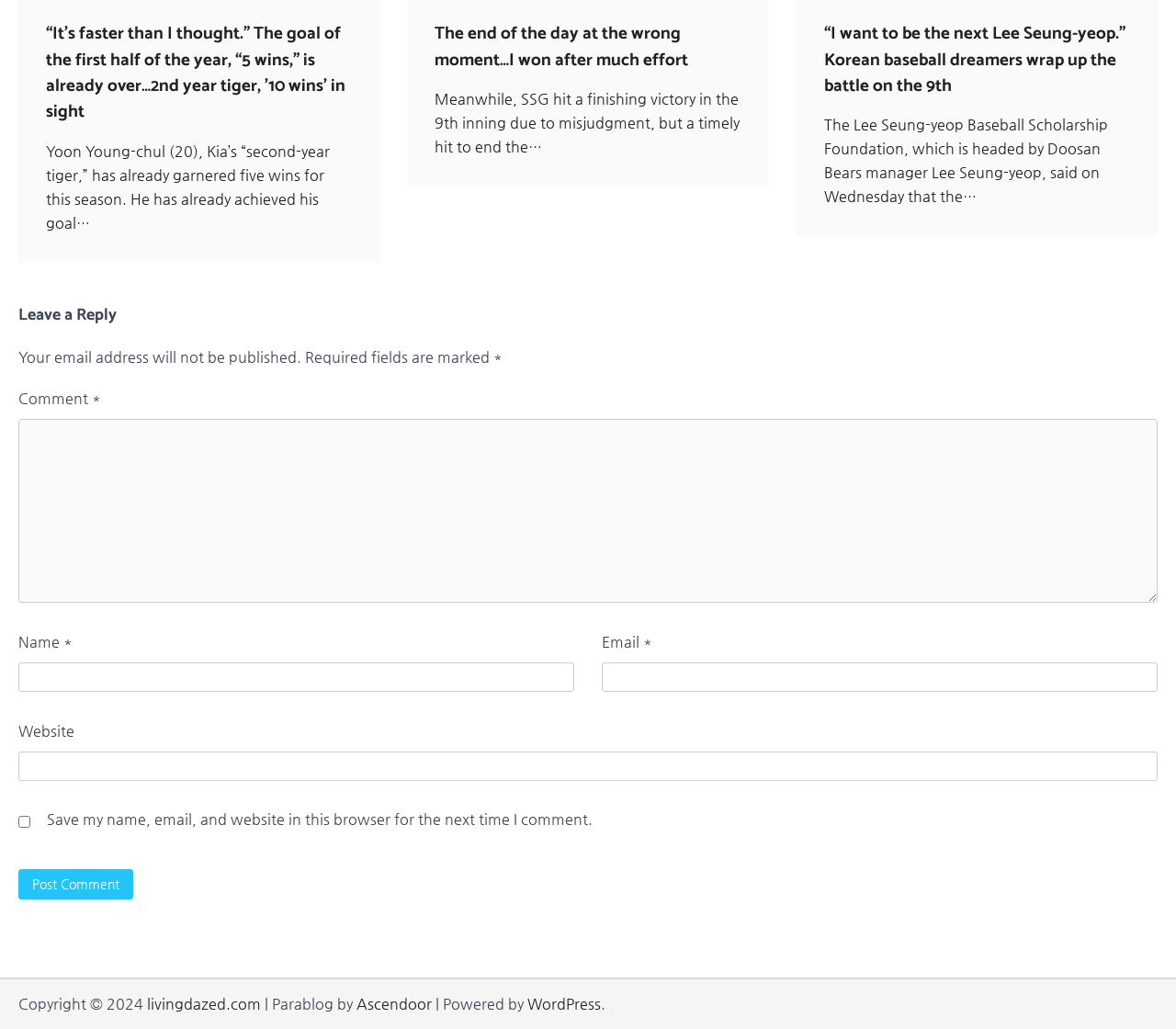What is the platform that powers the website?
Can you provide an in-depth and detailed response to the question?

The question is asking about the platform that powers the website, which is mentioned at the bottom of the webpage. The answer is 'WordPress'.